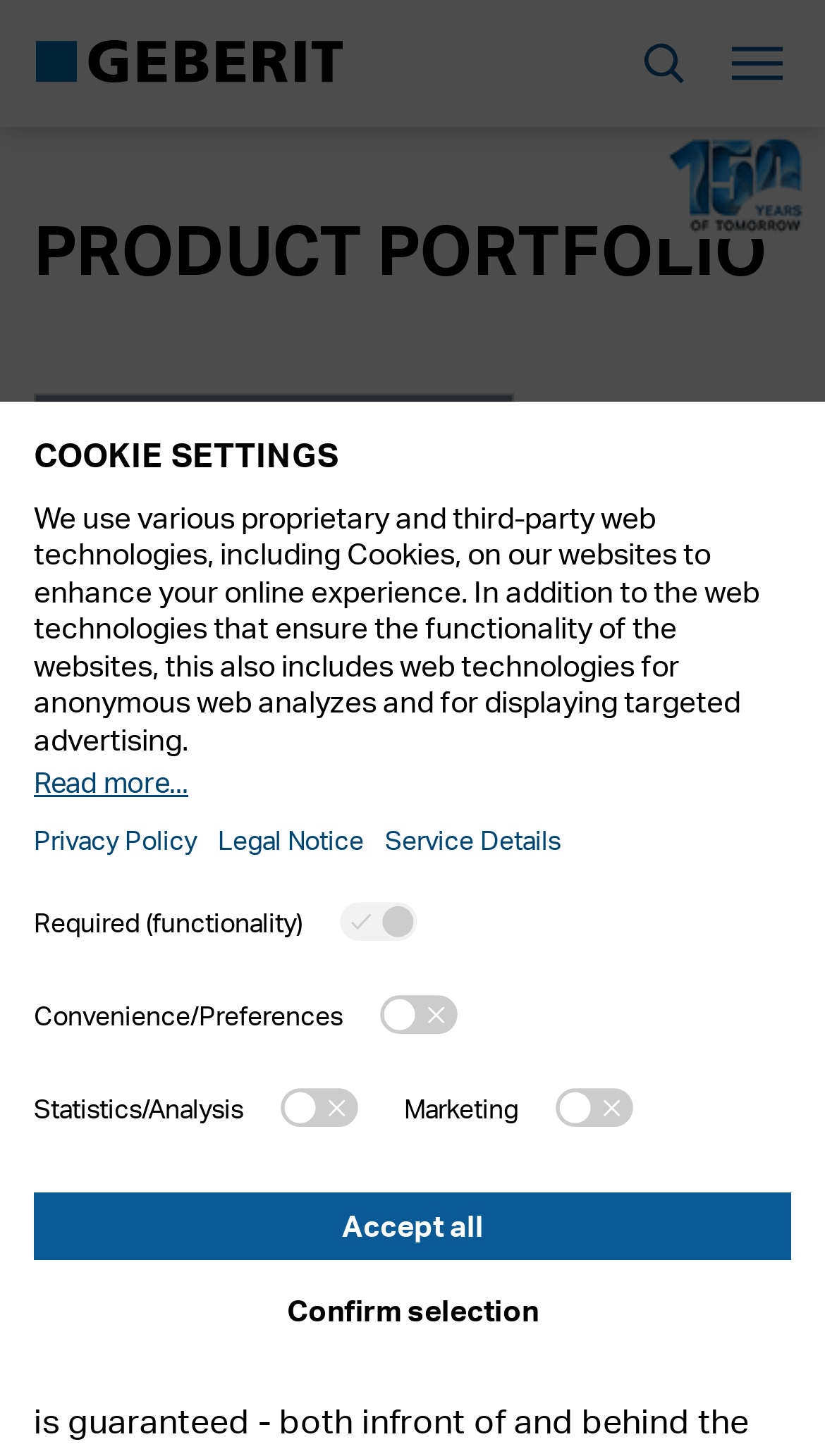Illustrate the webpage's structure and main components comprehensively.

The webpage is about Geberit, a company that provides solutions for water supply, use, flushing, and drainage. At the top left, there is a Geberit logo, which is an image with a link to the company's main page. Next to the logo, there is a search bar with a button to open the search function and a textbox to input search queries. 

On the top right, there are several buttons for navigation, including "Toggle navigation", "Products", "Inspiration", "Planning/Installation", "Services", and "Where to buy". Below these buttons, there are links to "Contact", "About Us", and "Career" pages. 

In the middle of the page, there is a heading that reads "PRODUCT PORTFOLIO" and a link to "Geberit 150" with an image. Below this, there is a heading that reads "FROM BEGINNING TO END GEBERIT SYSTEMS FOR THE WHOLE BUILDING" and an image of a Geberit bathroom. 

At the bottom of the page, there is a button to open privacy settings and a dialog box for cookie settings, which includes a heading, a paragraph of text, and several links and buttons to manage cookie preferences.